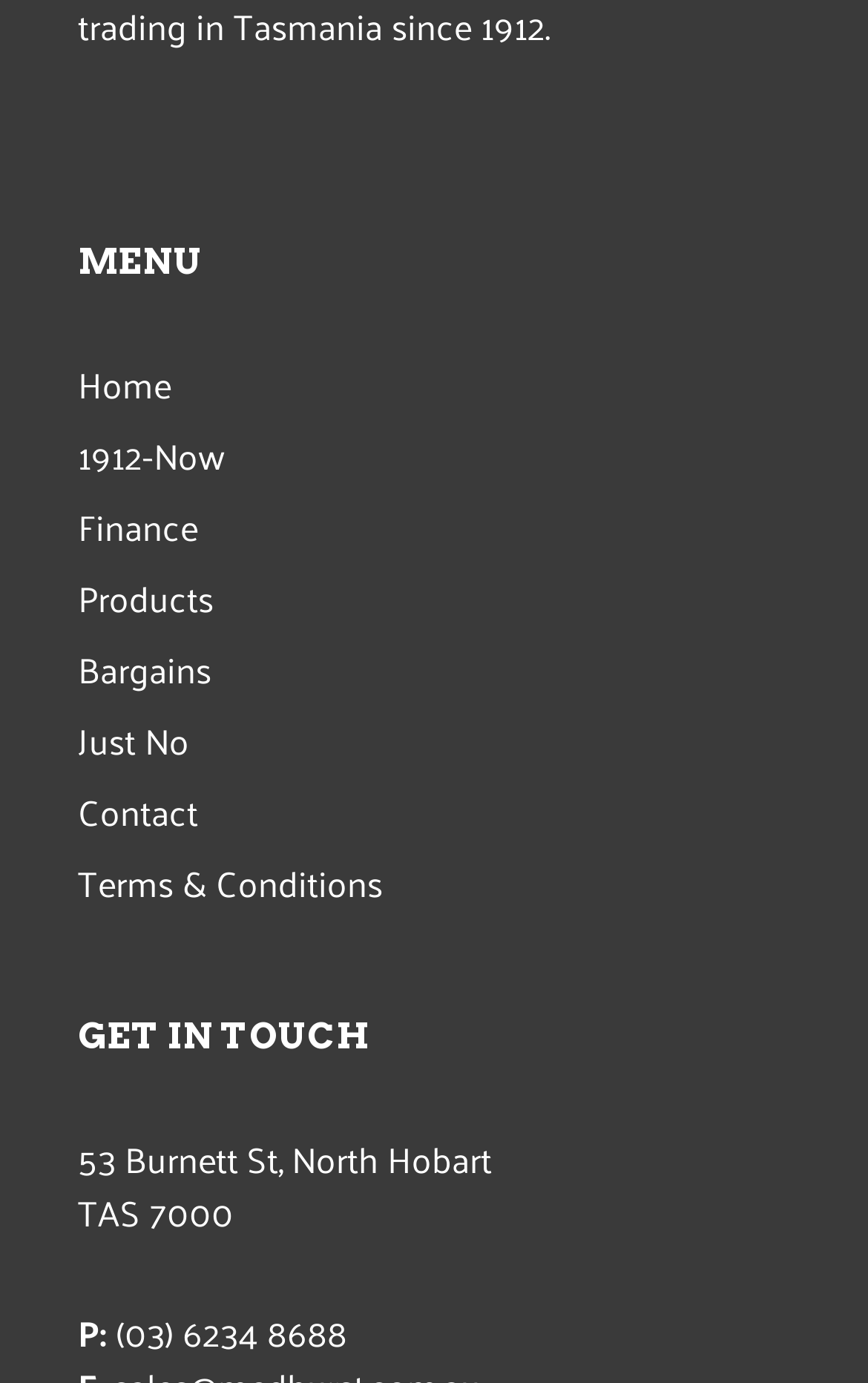From the element description: "Just No", extract the bounding box coordinates of the UI element. The coordinates should be expressed as four float numbers between 0 and 1, in the order [left, top, right, bottom].

[0.09, 0.517, 0.91, 0.556]